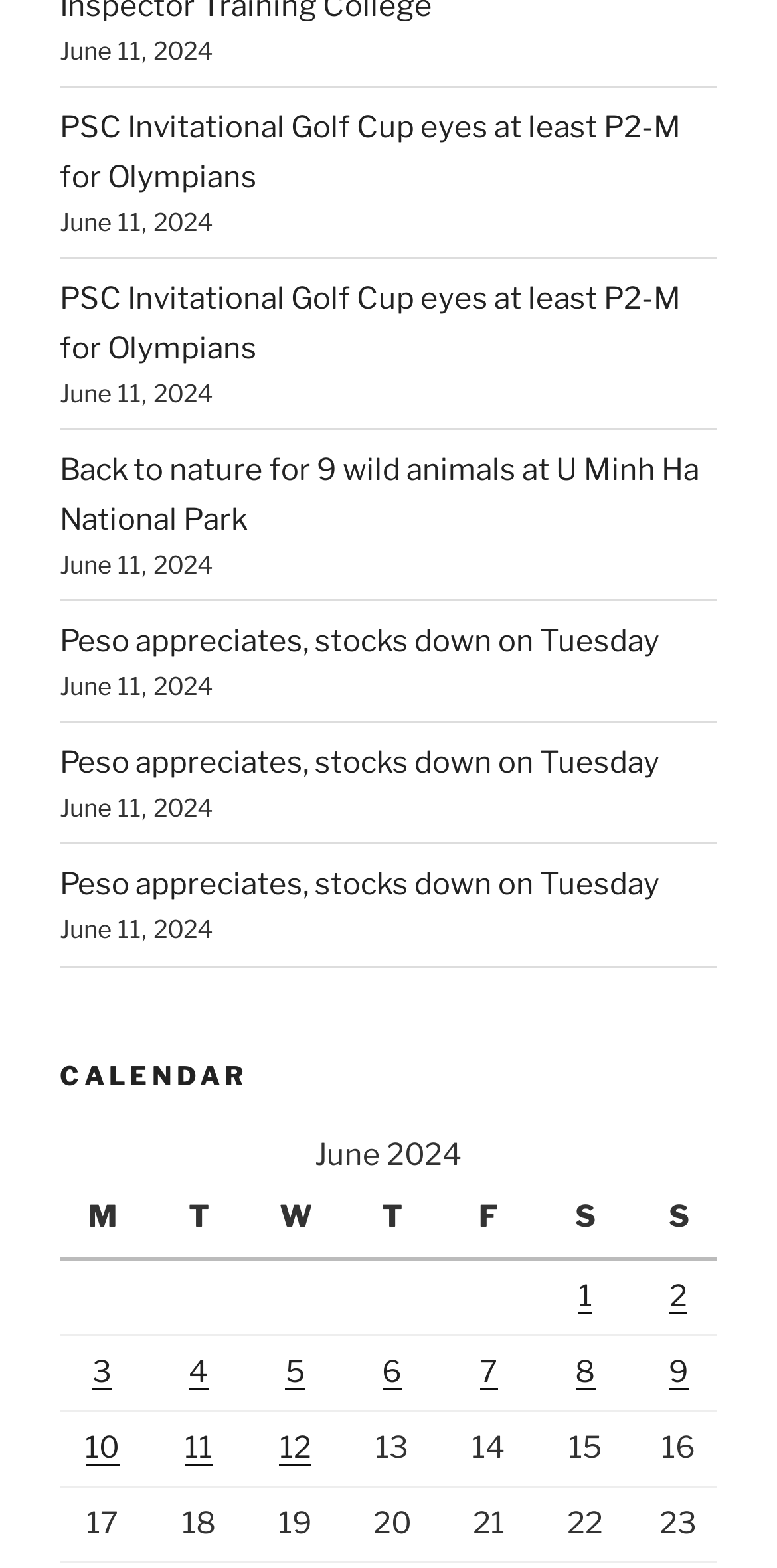Show the bounding box coordinates of the region that should be clicked to follow the instruction: "Click on the link 'Posts published on June 1, 2024'."

[0.744, 0.816, 0.762, 0.839]